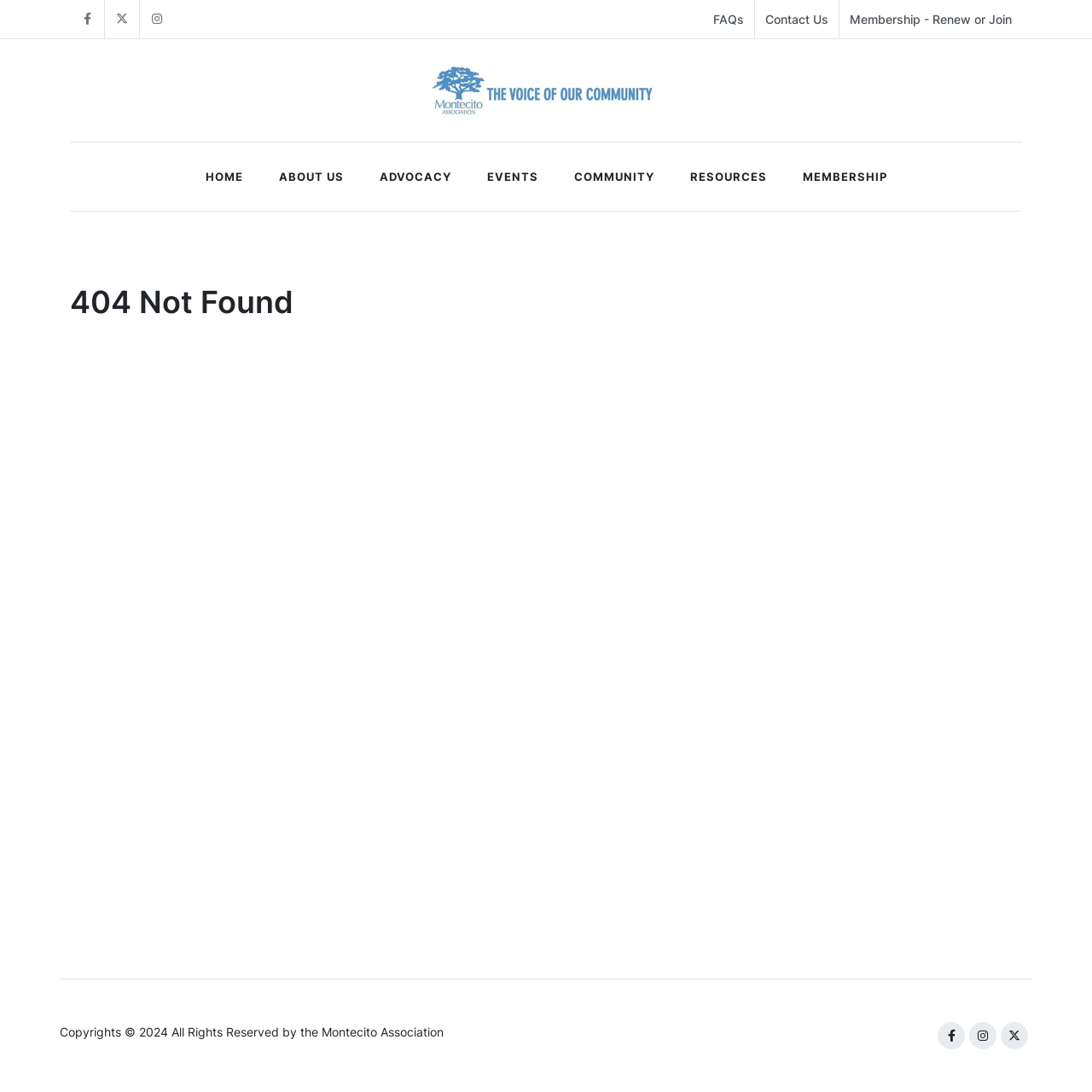Please determine the main heading text of this webpage.

404 Not Found